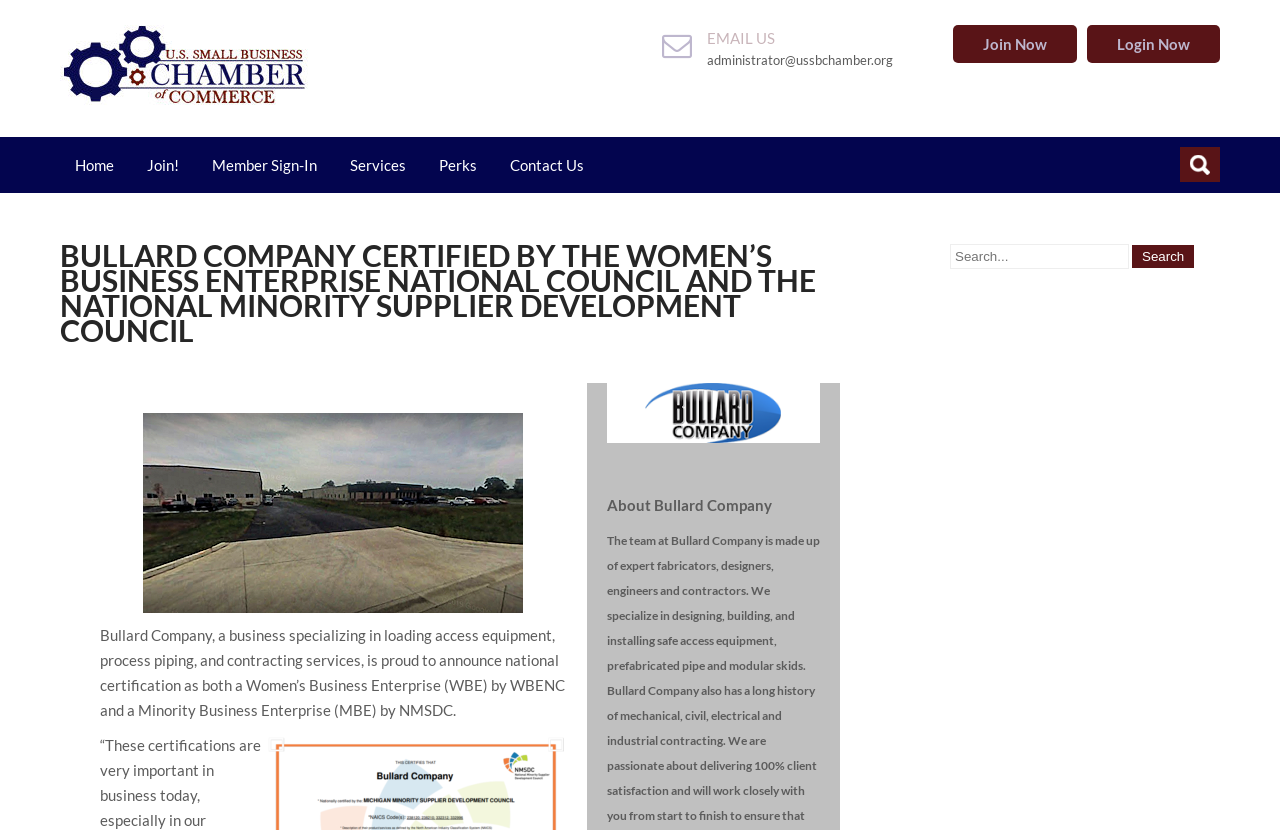Find the bounding box coordinates for the UI element whose description is: "Member Sign-In". The coordinates should be four float numbers between 0 and 1, in the format [left, top, right, bottom].

[0.154, 0.166, 0.259, 0.233]